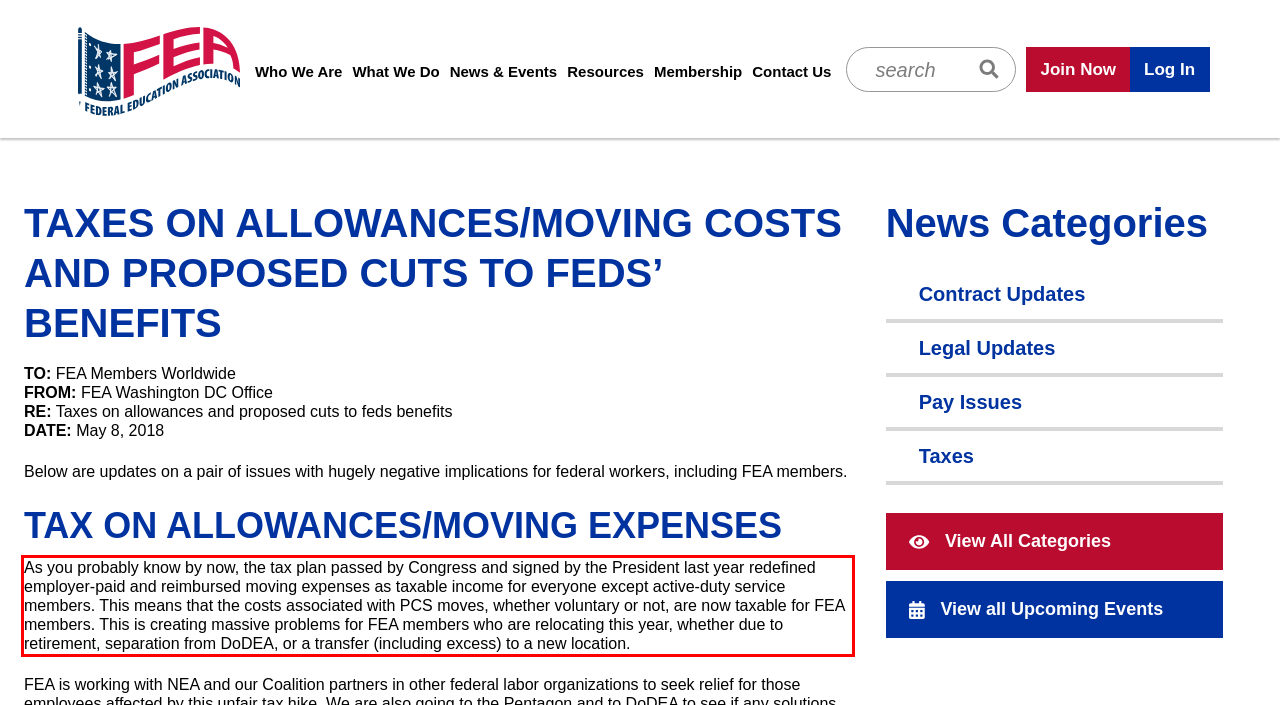Locate the red bounding box in the provided webpage screenshot and use OCR to determine the text content inside it.

As you probably know by now, the tax plan passed by Congress and signed by the President last year redefined employer-paid and reimbursed moving expenses as taxable income for everyone except active-duty service members. This means that the costs associated with PCS moves, whether voluntary or not, are now taxable for FEA members. This is creating massive problems for FEA members who are relocating this year, whether due to retirement, separation from DoDEA, or a transfer (including excess) to a new location.